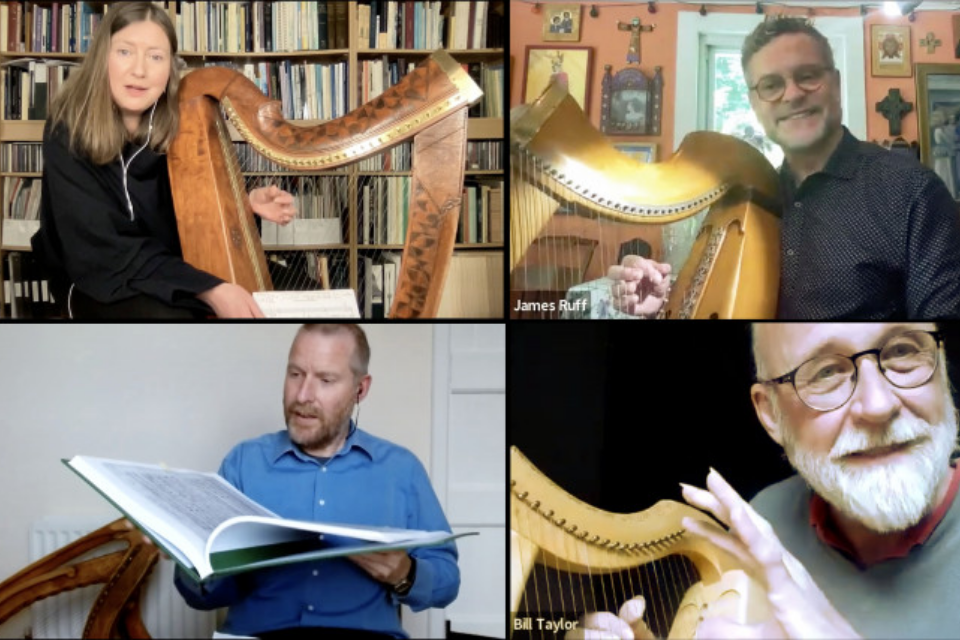What is the participant in the bottom-left corner doing?
Based on the image, please offer an in-depth response to the question.

The caption states that the participant in the bottom-left corner is attentively reading from a large music book, which emphasizes the educational aspect of the session.